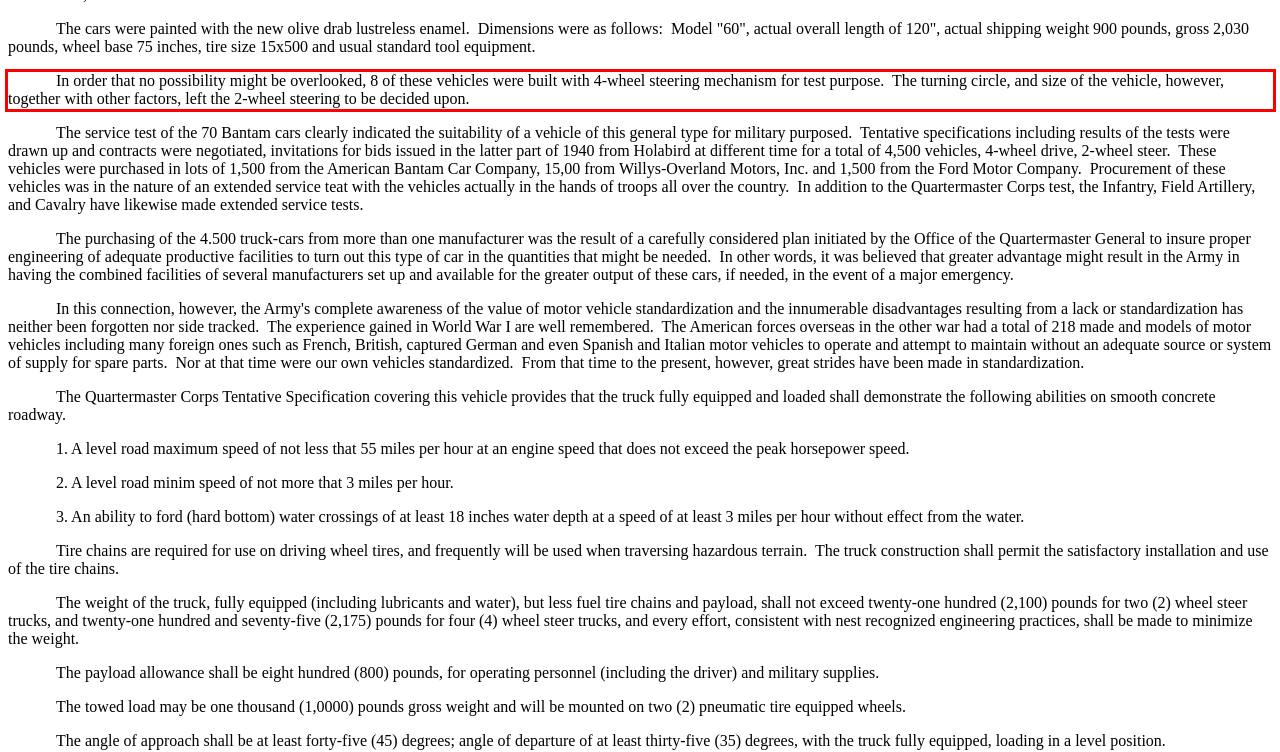Please look at the webpage screenshot and extract the text enclosed by the red bounding box.

In order that no possibility might be overlooked, 8 of these vehicles were built with 4-wheel steering mechanism for test purpose. The turning circle, and size of the vehicle, however, together with other factors, left the 2-wheel steering to be decided upon.